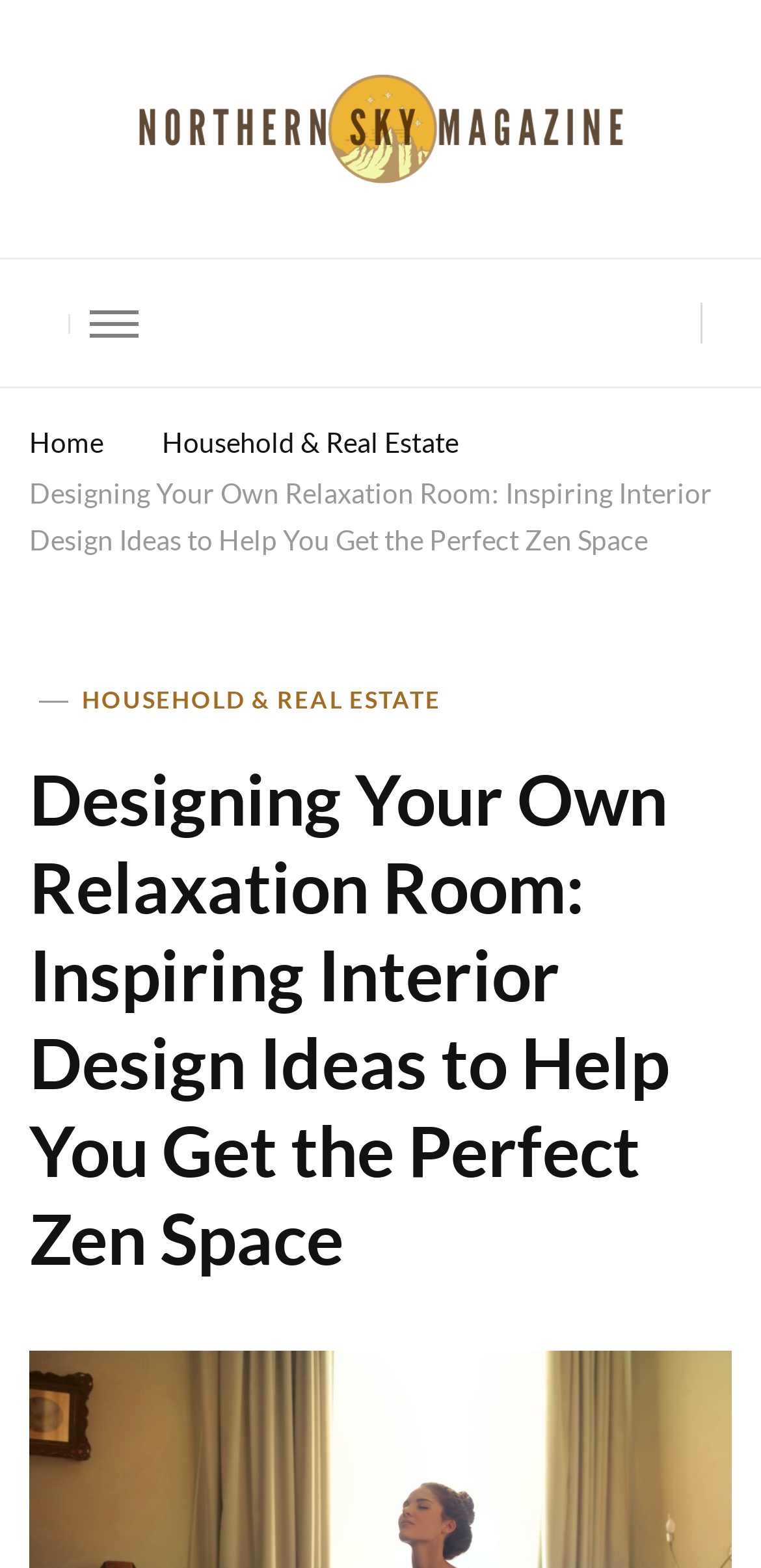Given the element description, predict the bounding box coordinates in the format (top-left x, top-left y, bottom-right x, bottom-right y), using floating point numbers between 0 and 1: 2

None